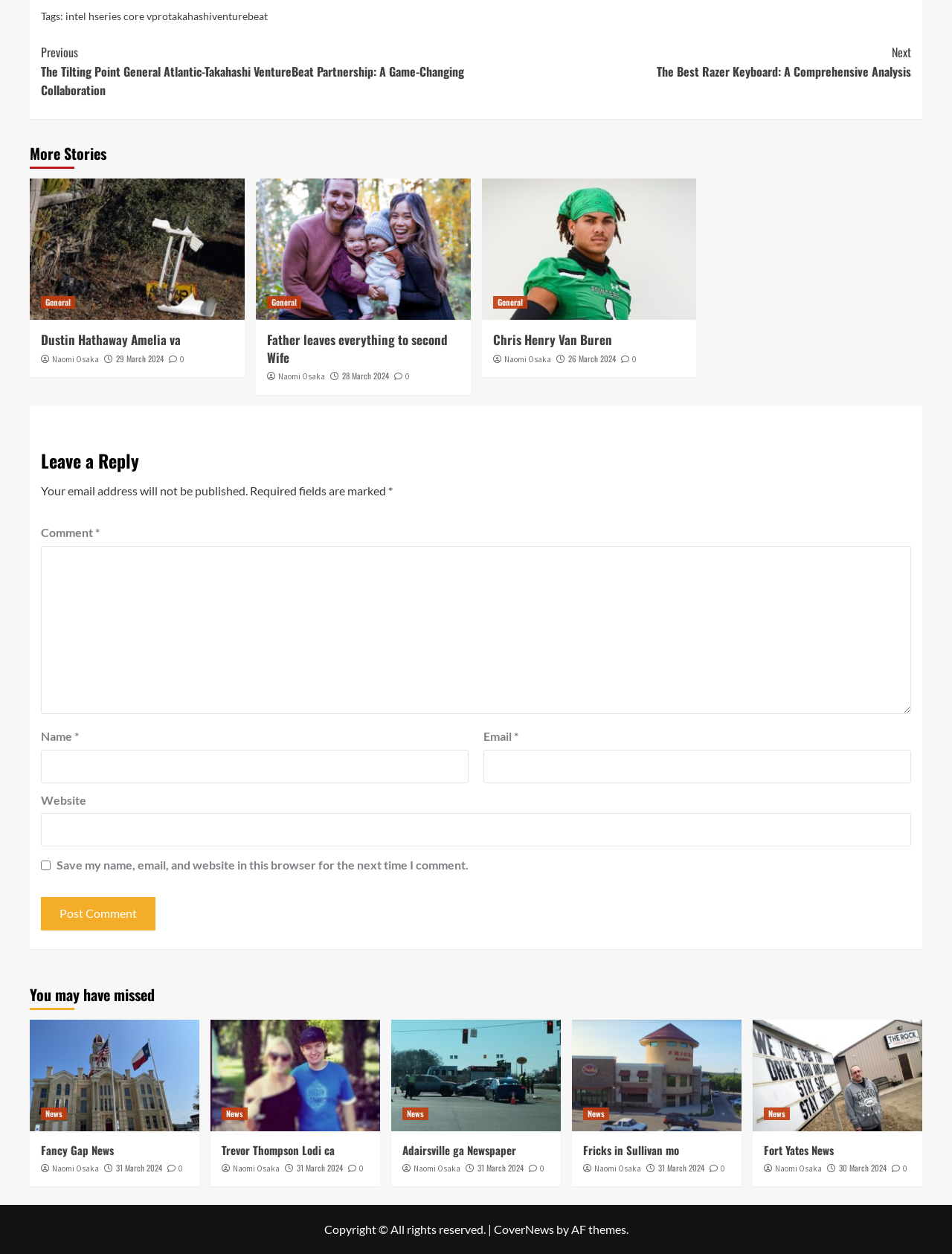Determine the bounding box coordinates for the HTML element mentioned in the following description: "Best Ideas". The coordinates should be a list of four floats ranging from 0 to 1, represented as [left, top, right, bottom].

None